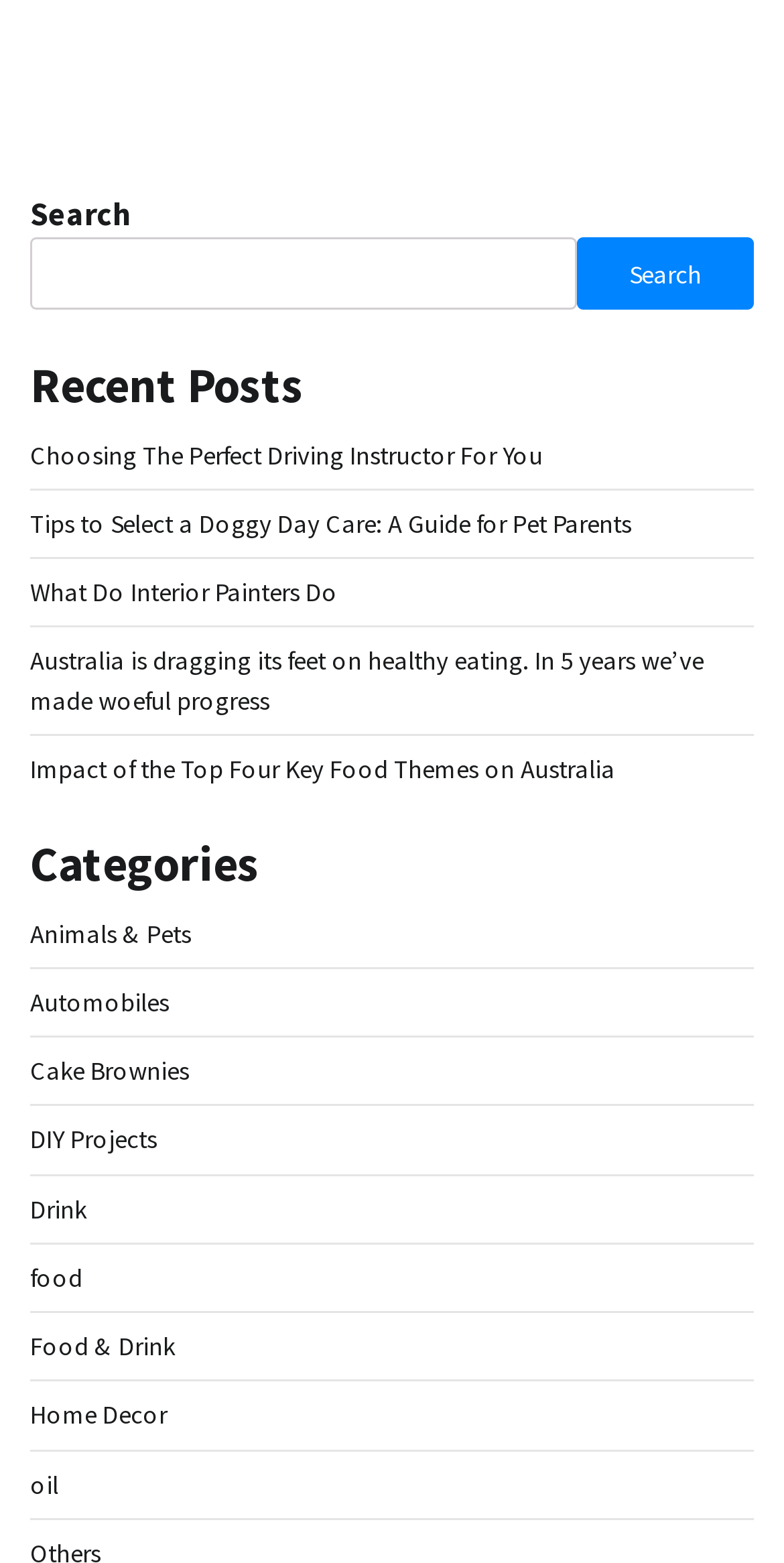Please determine the bounding box coordinates of the area that needs to be clicked to complete this task: 'view posts in the food category'. The coordinates must be four float numbers between 0 and 1, formatted as [left, top, right, bottom].

[0.038, 0.807, 0.105, 0.827]